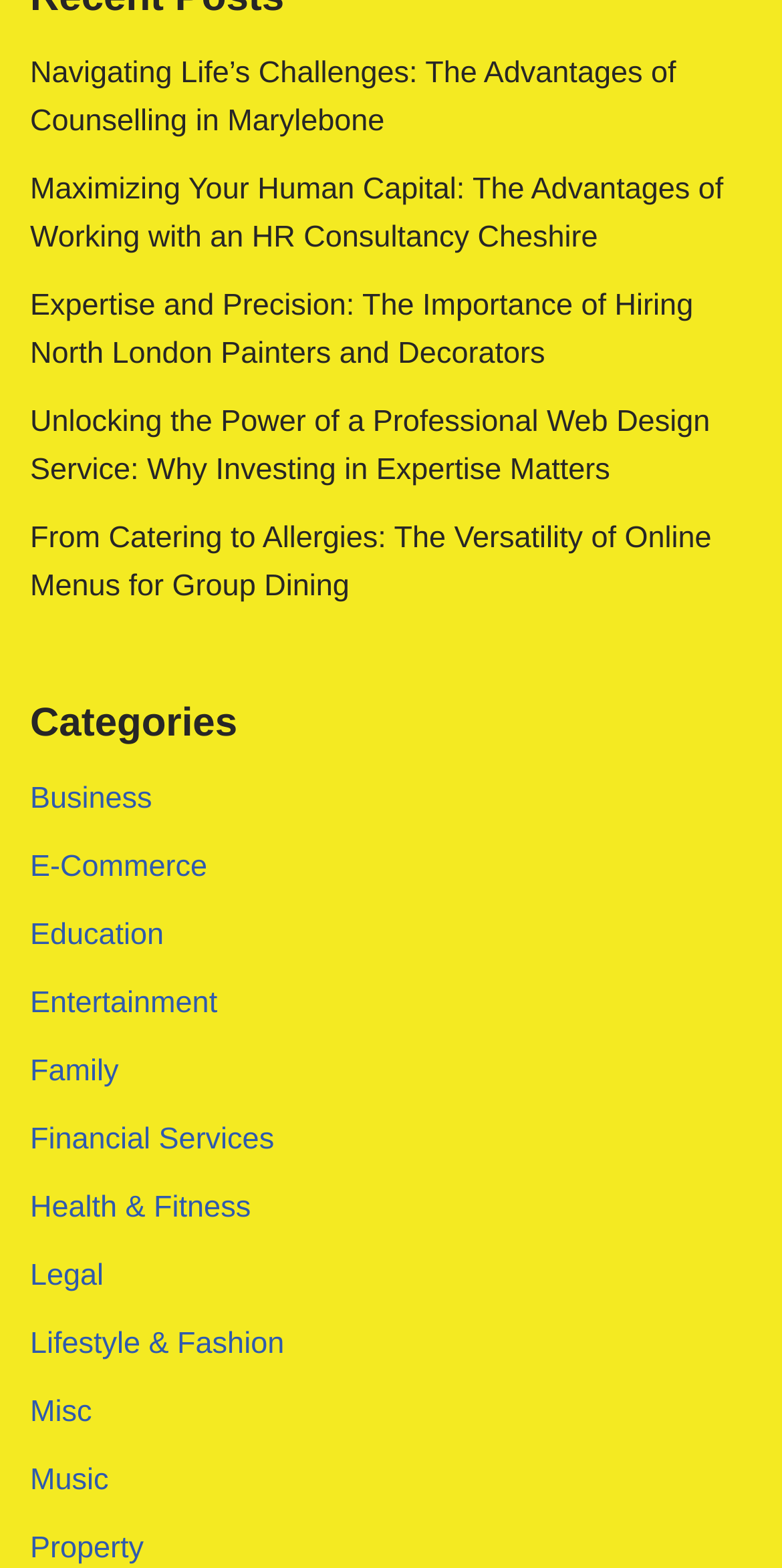Please identify the bounding box coordinates of the element's region that I should click in order to complete the following instruction: "Click on the link to learn about the advantages of counselling in Marylebone". The bounding box coordinates consist of four float numbers between 0 and 1, i.e., [left, top, right, bottom].

[0.038, 0.036, 0.865, 0.088]